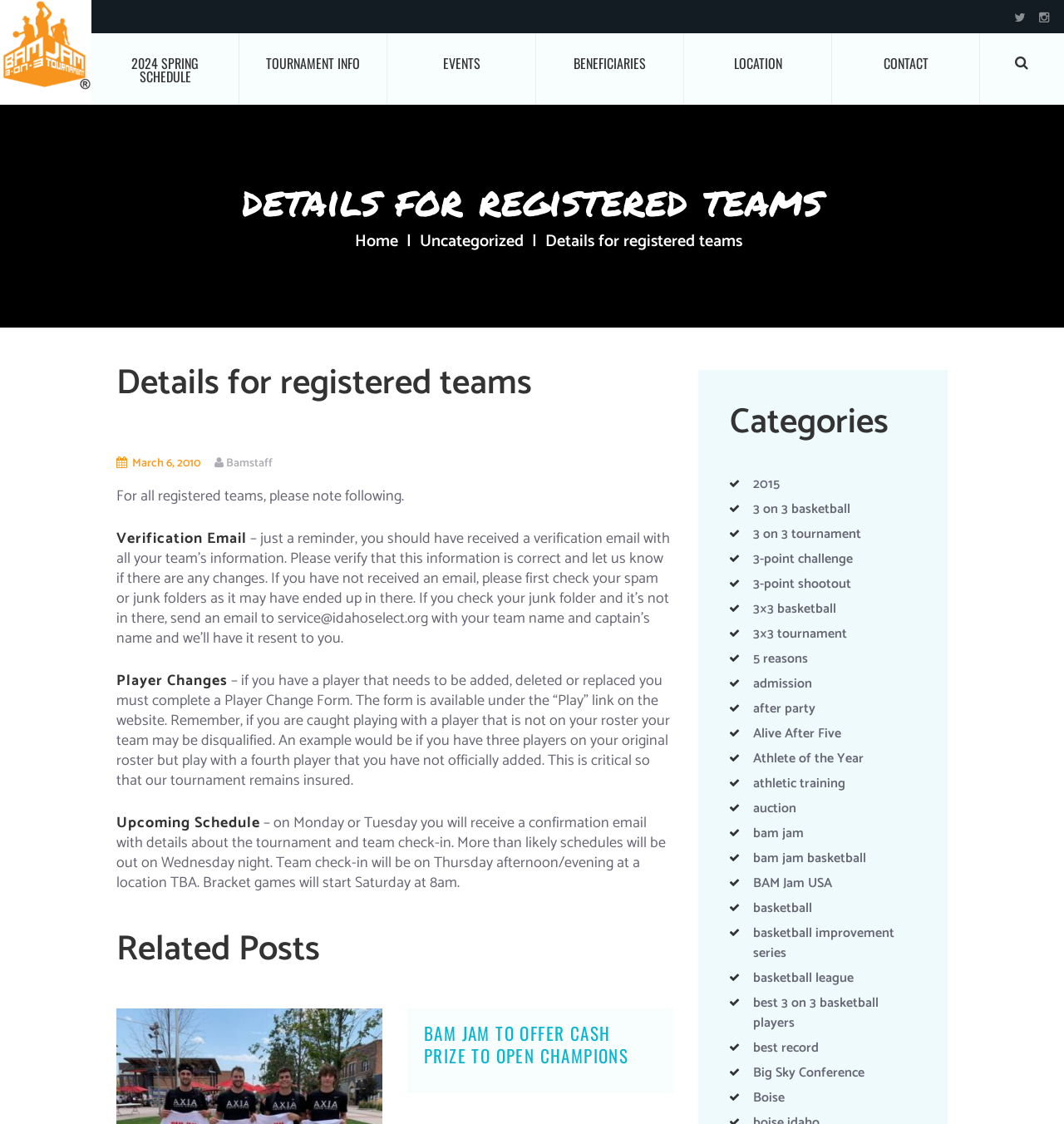Identify the bounding box of the UI element described as follows: "3-point shootout". Provide the coordinates as four float numbers in the range of 0 to 1 [left, top, right, bottom].

[0.707, 0.51, 0.8, 0.53]